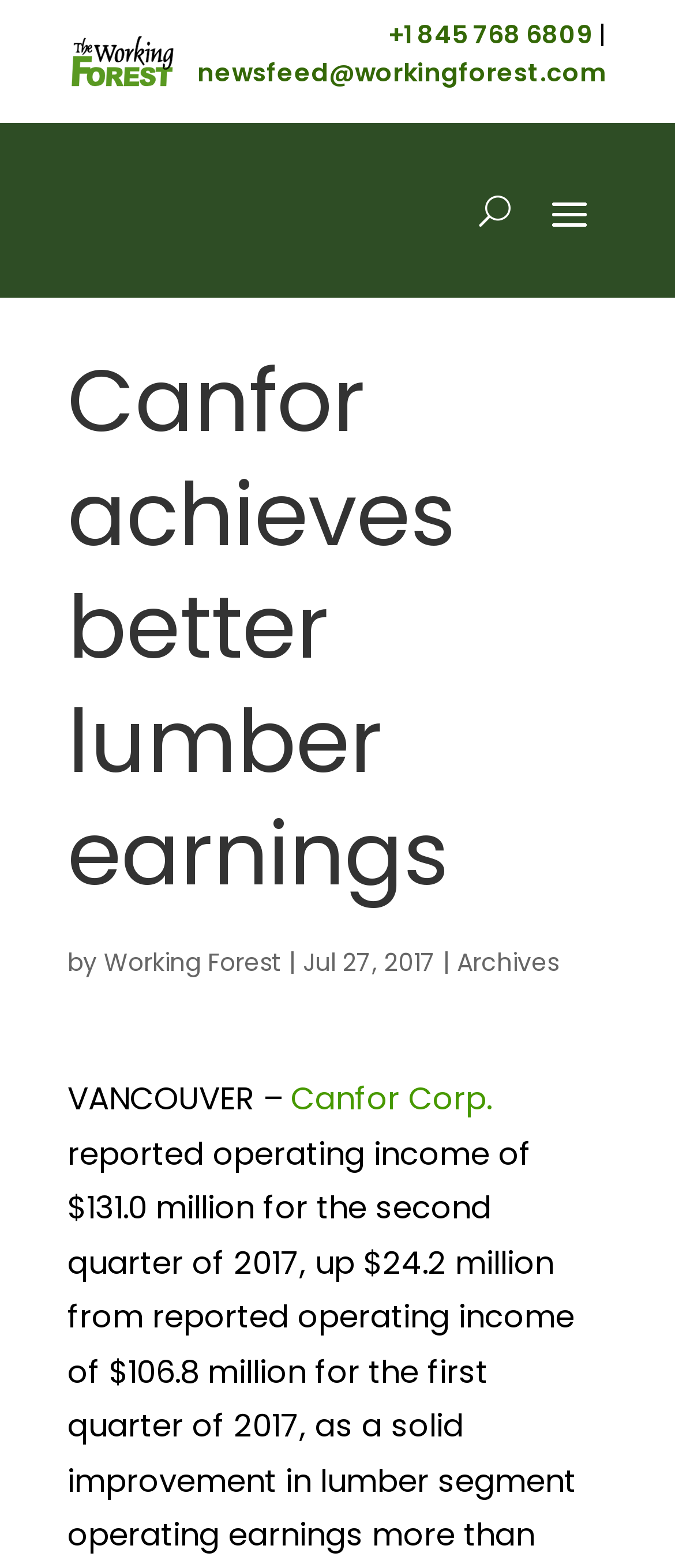Can you extract the headline from the webpage for me?

Canfor achieves better lumber earnings